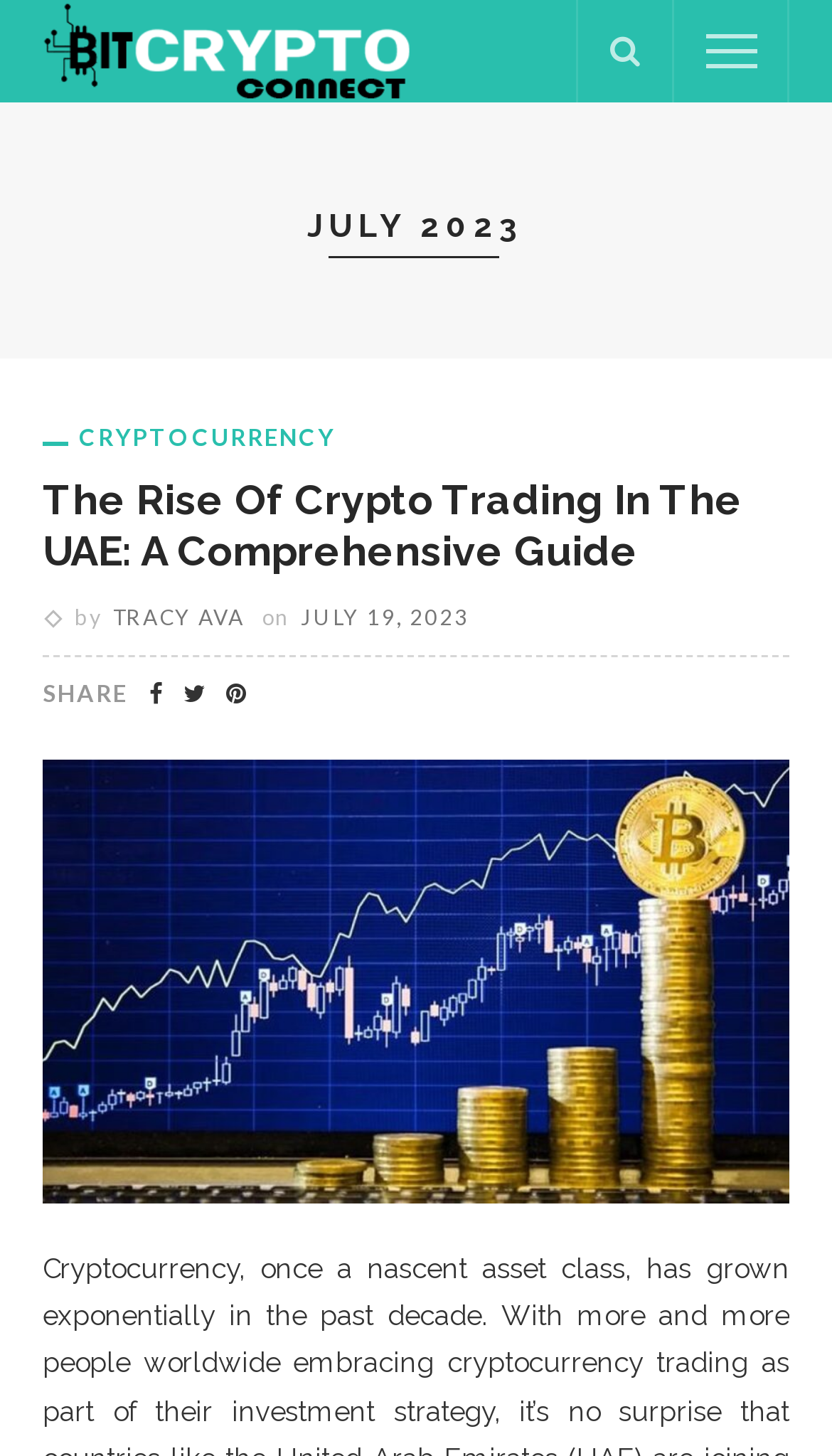Who is the author of the article?
Please give a detailed and elaborate answer to the question.

By analyzing the webpage, I found that the author of the article is 'TRACY AVA' as it is mentioned in the link 'TRACY AVA' with a bounding box coordinate of [0.136, 0.415, 0.295, 0.432].